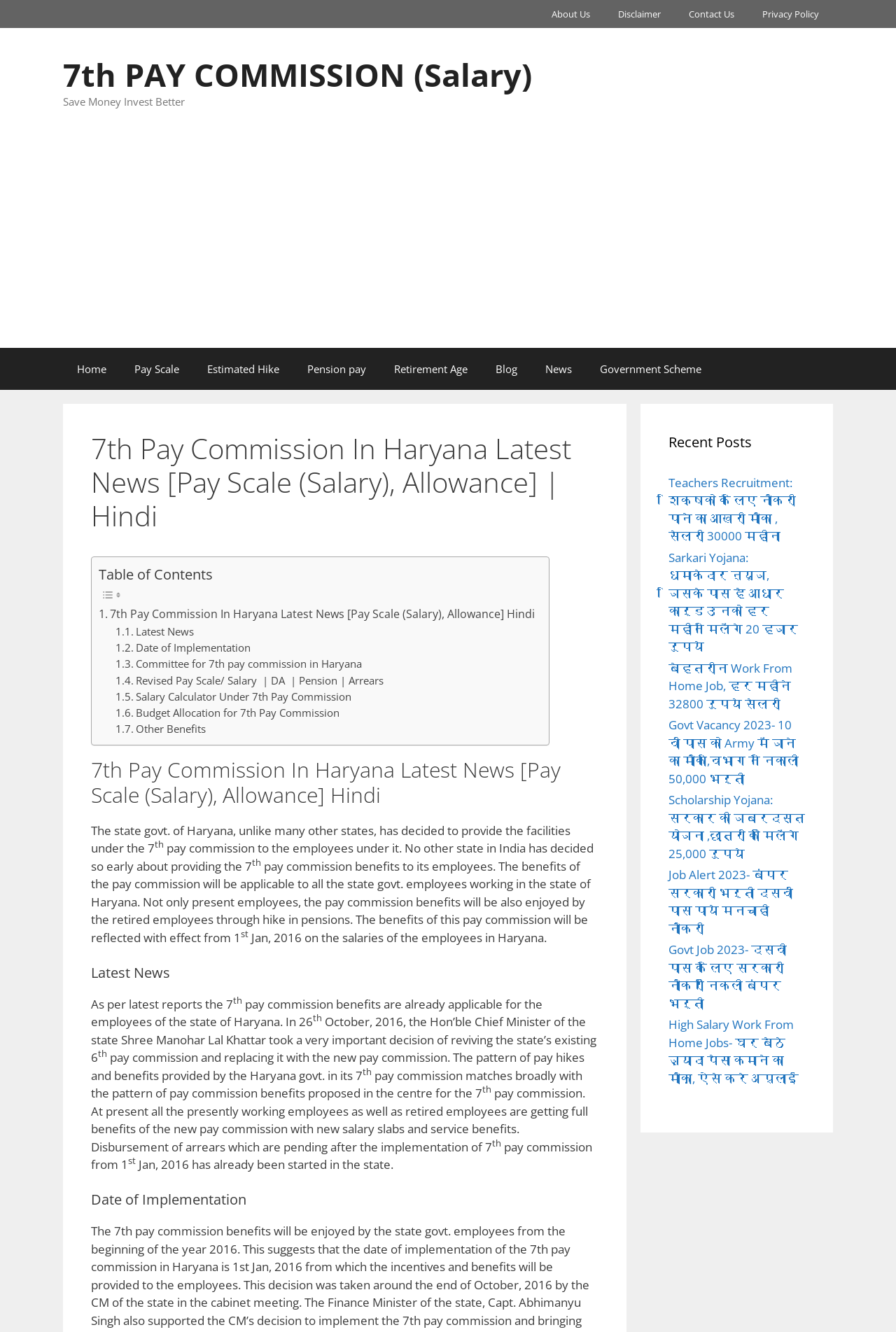Please determine the bounding box coordinates for the UI element described as: "https://geosoleil.com/my-account/".

None